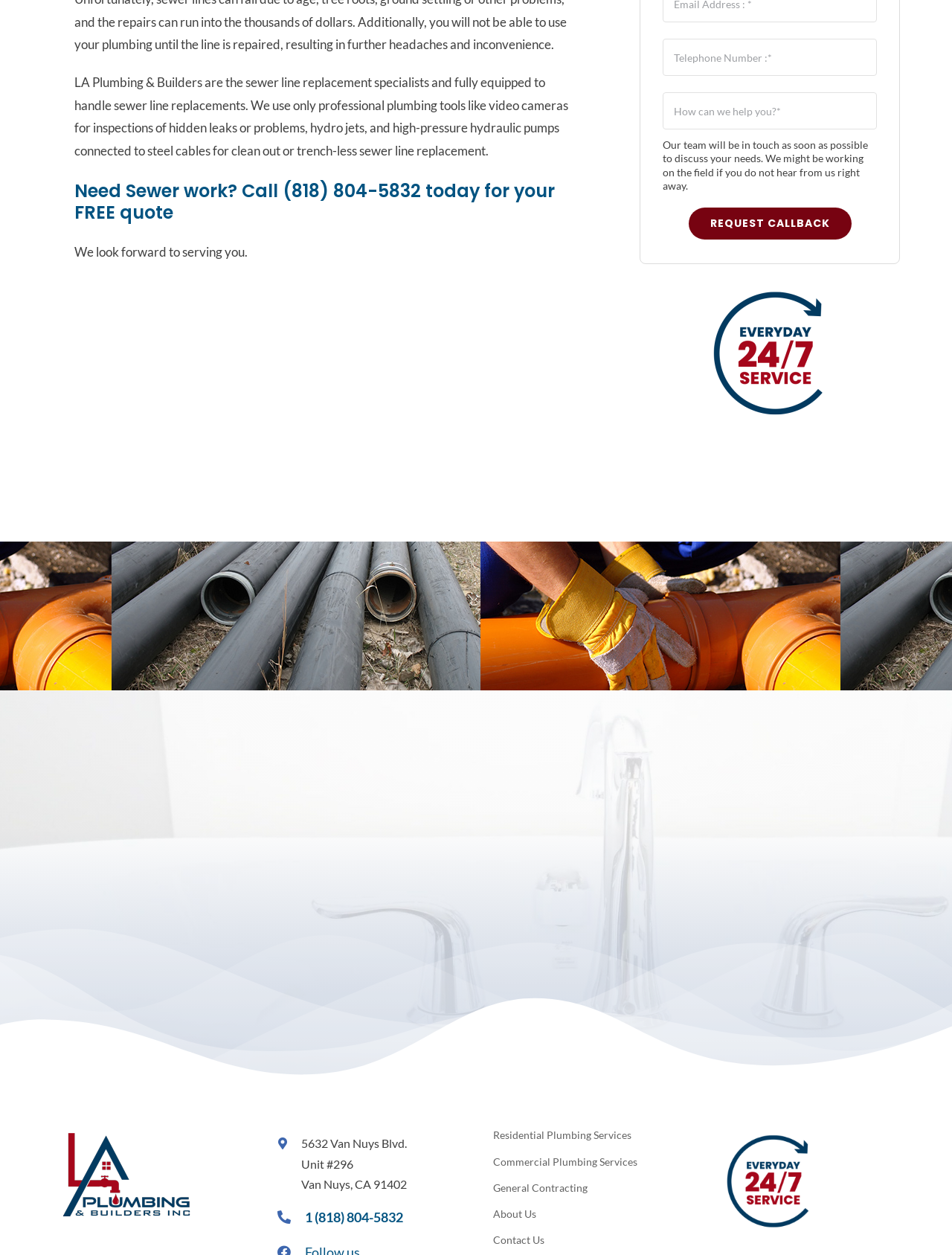Highlight the bounding box of the UI element that corresponds to this description: "Contact Us".

[0.518, 0.981, 0.714, 0.995]